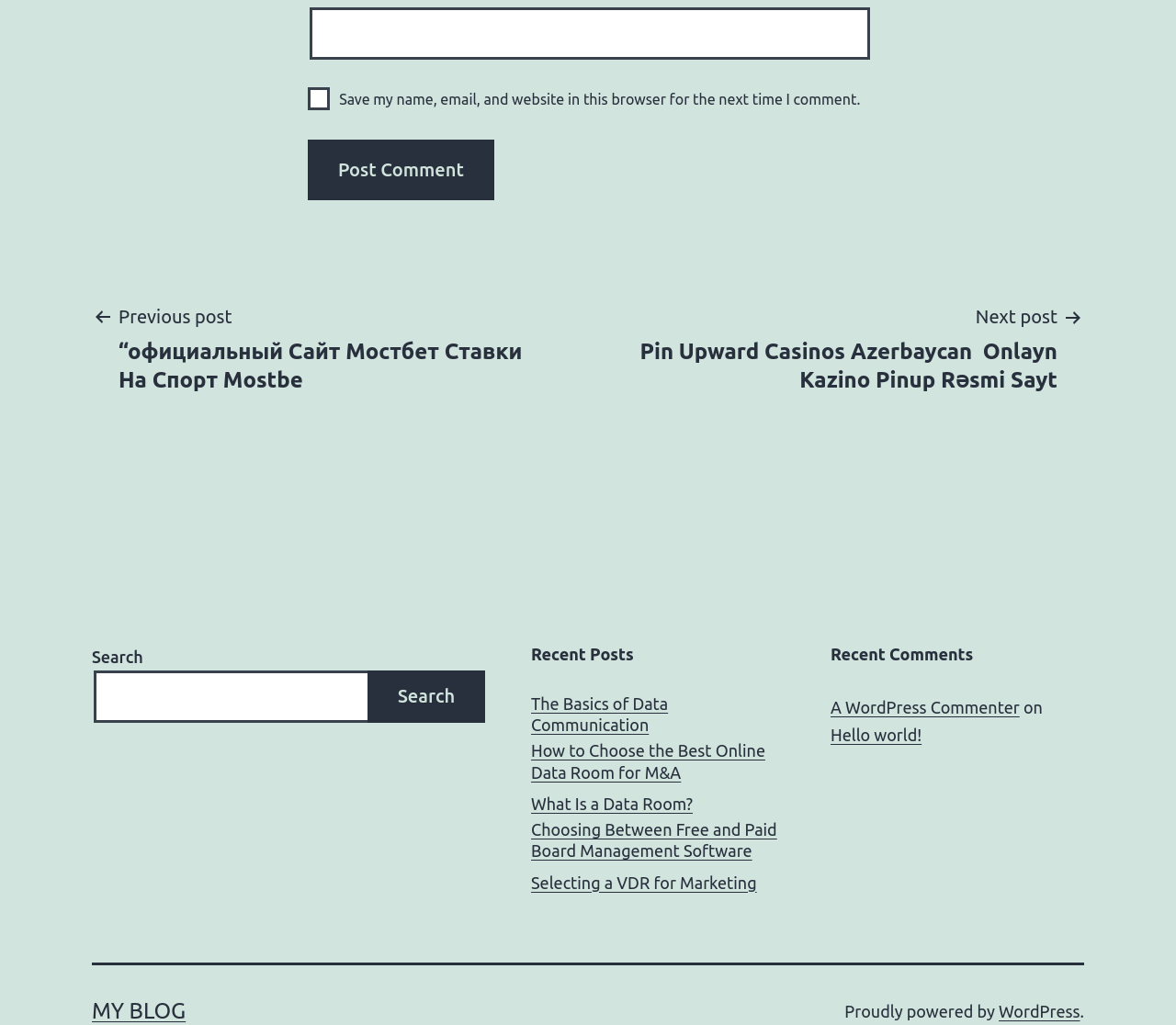Identify the bounding box coordinates of the clickable section necessary to follow the following instruction: "Visit MY BLOG". The coordinates should be presented as four float numbers from 0 to 1, i.e., [left, top, right, bottom].

[0.078, 0.974, 0.158, 0.998]